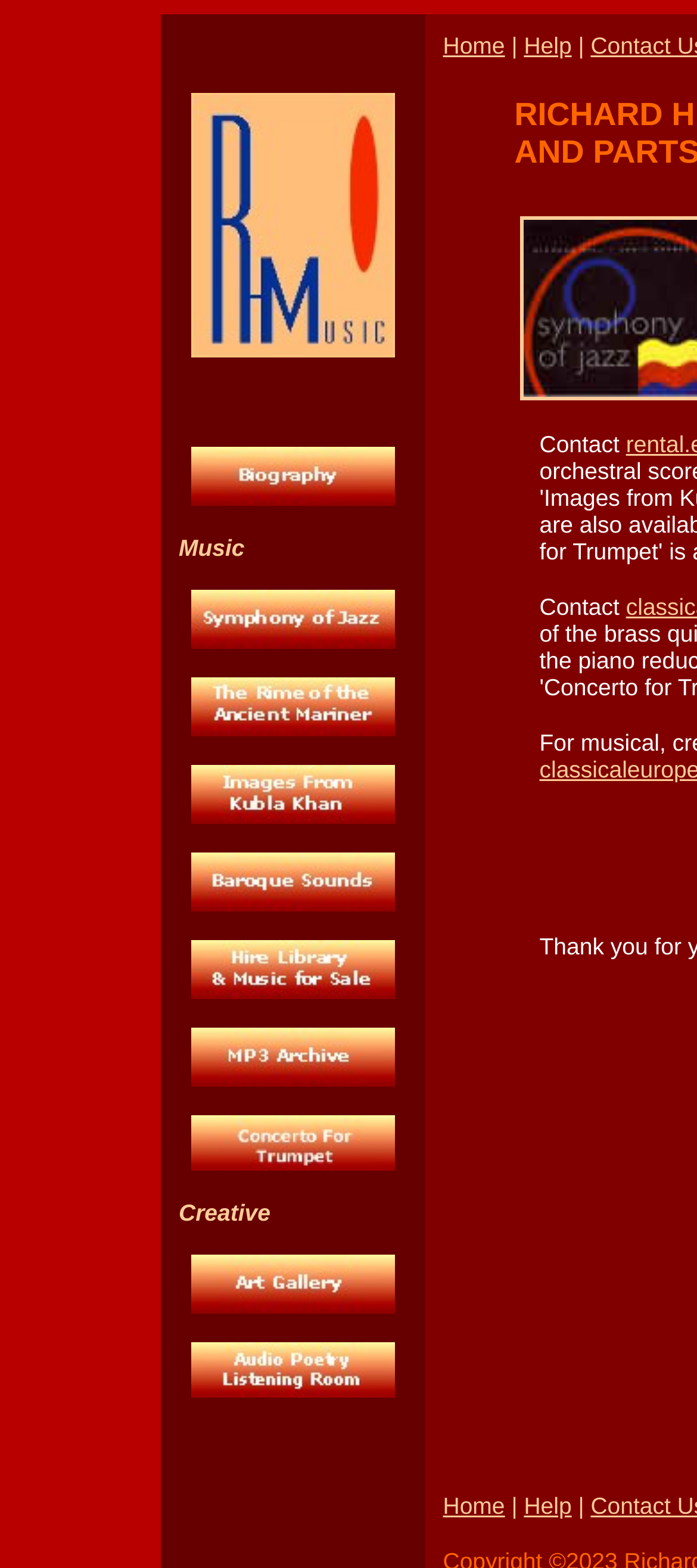Can you find the bounding box coordinates for the element to click on to achieve the instruction: "Go to the Home page"?

[0.635, 0.019, 0.724, 0.039]